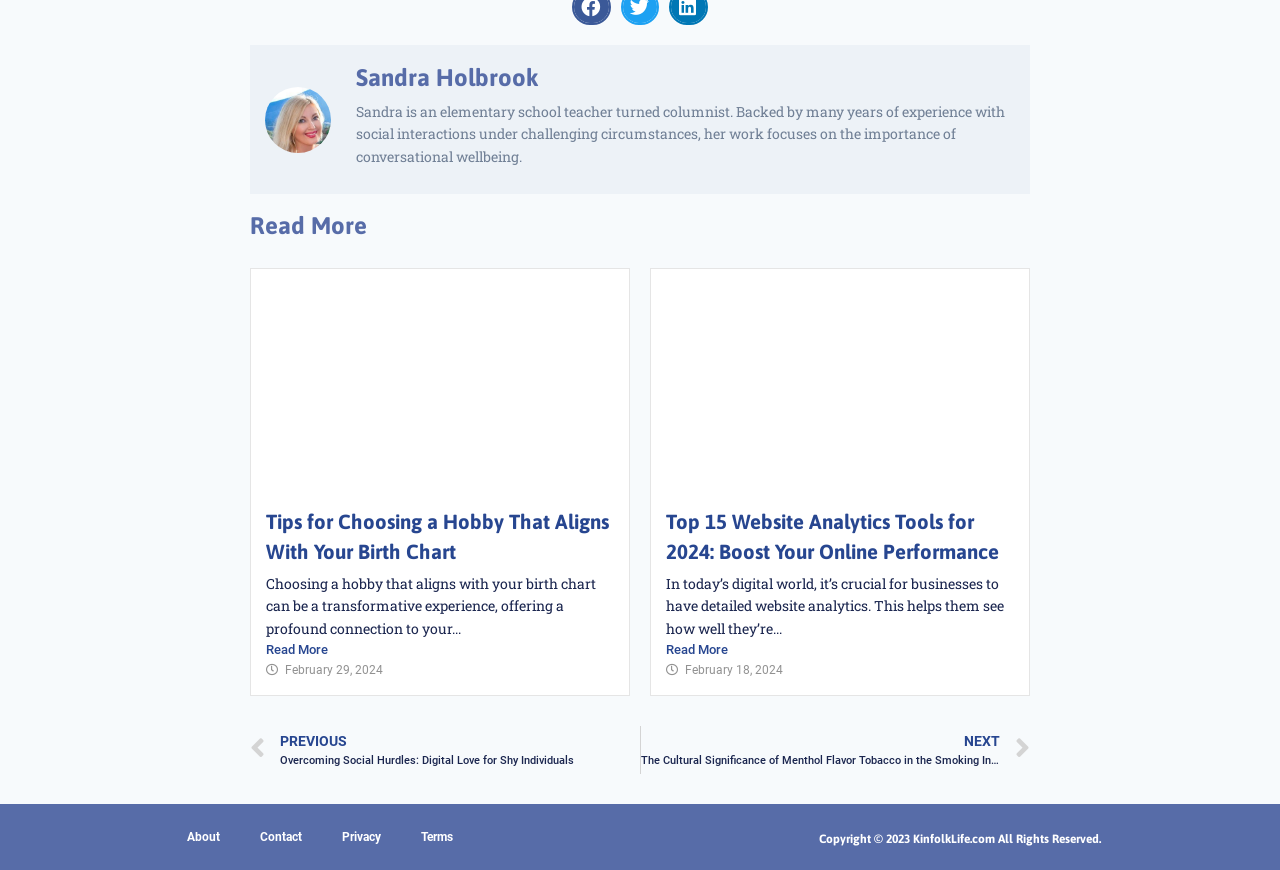How many navigation links are at the bottom of the webpage?
Please craft a detailed and exhaustive response to the question.

There are four link elements at the bottom of the webpage, labeled 'Prev', 'NEXT', 'About', and 'Contact'. These are navigation links.